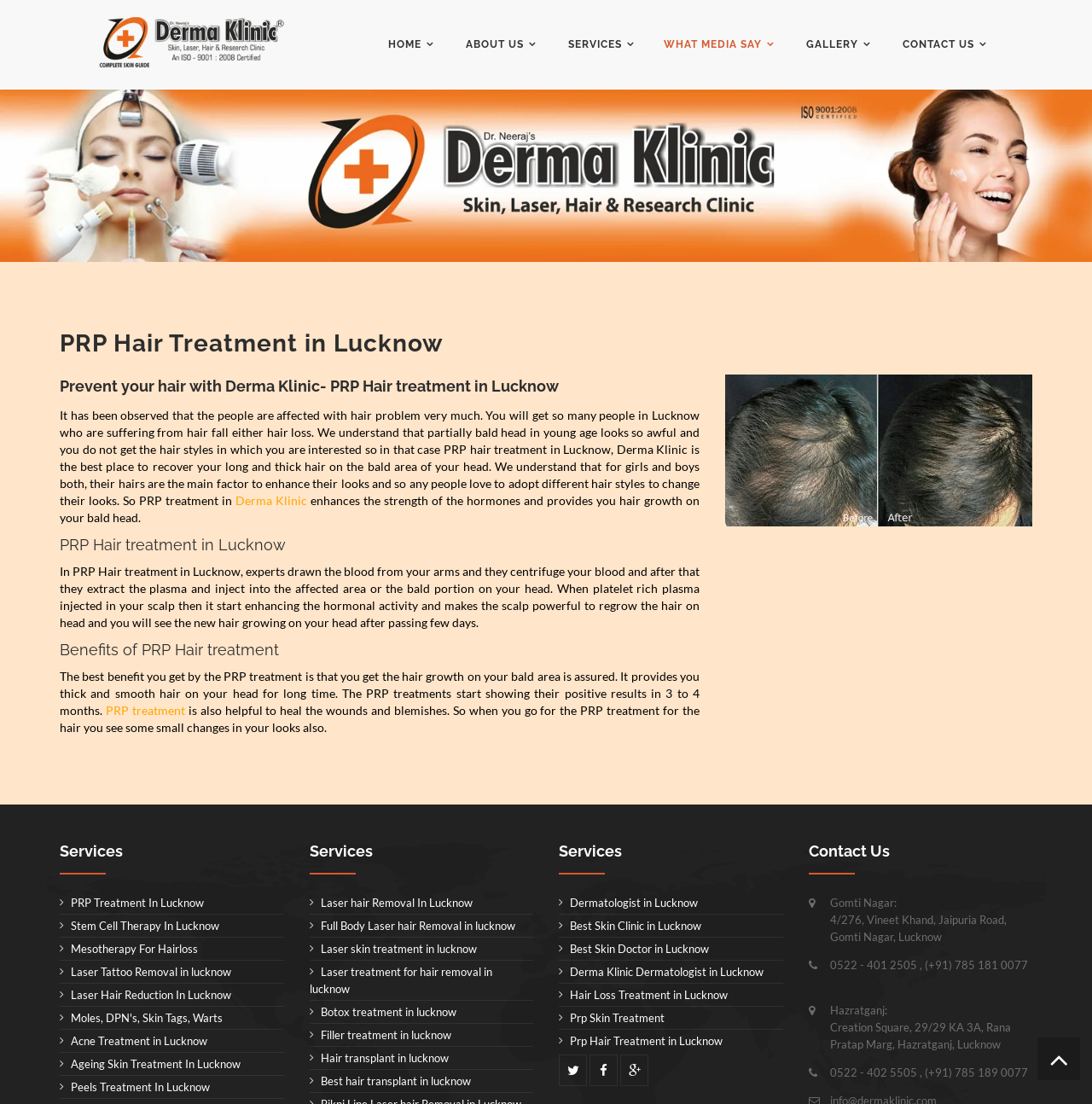Please indicate the bounding box coordinates of the element's region to be clicked to achieve the instruction: "View the image of '15 Best Food Tours in London (+ Drinks)'". Provide the coordinates as four float numbers between 0 and 1, i.e., [left, top, right, bottom].

None